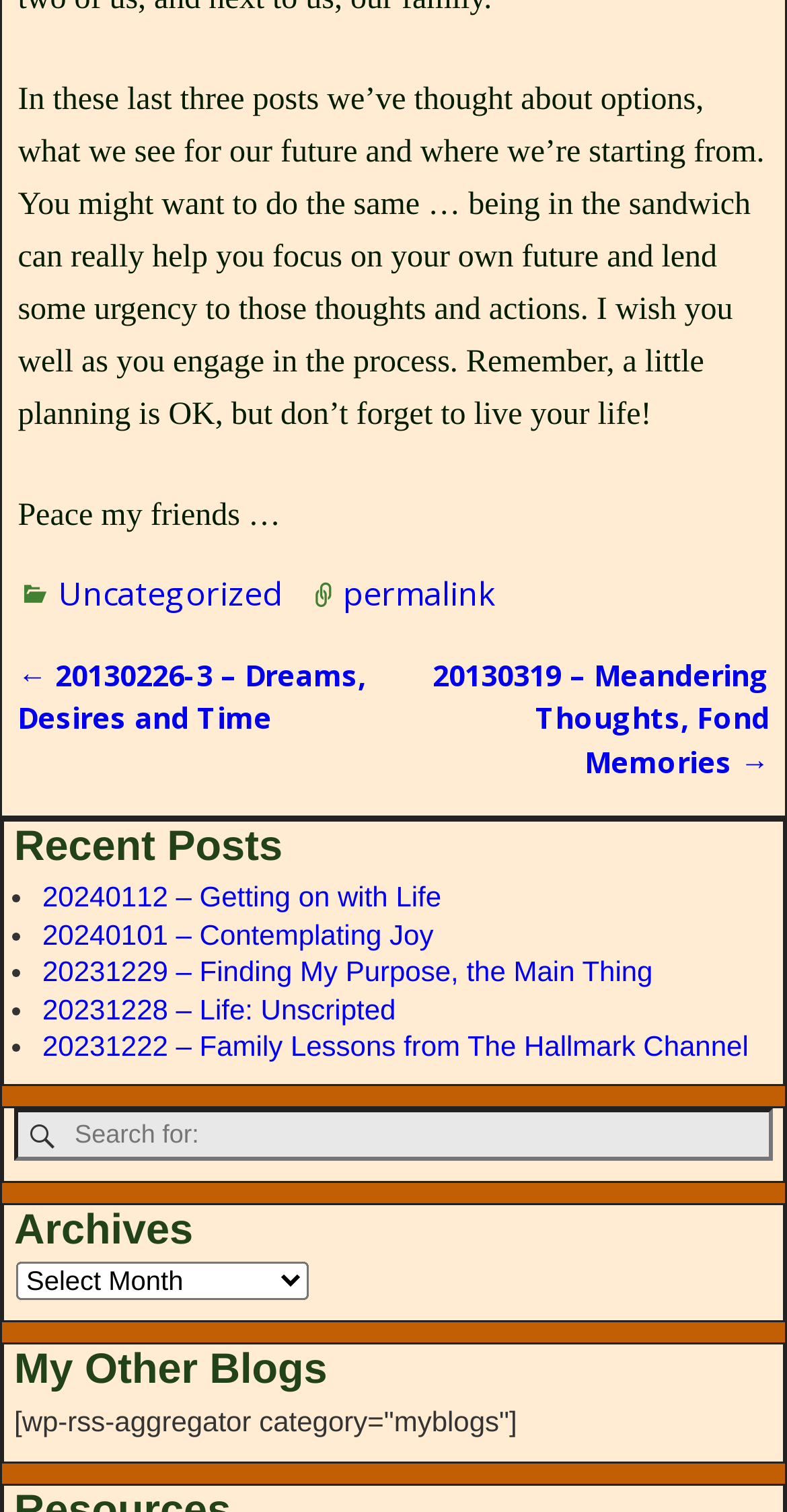Provide the bounding box coordinates of the UI element this sentence describes: "Uncategorized".

[0.074, 0.378, 0.357, 0.407]